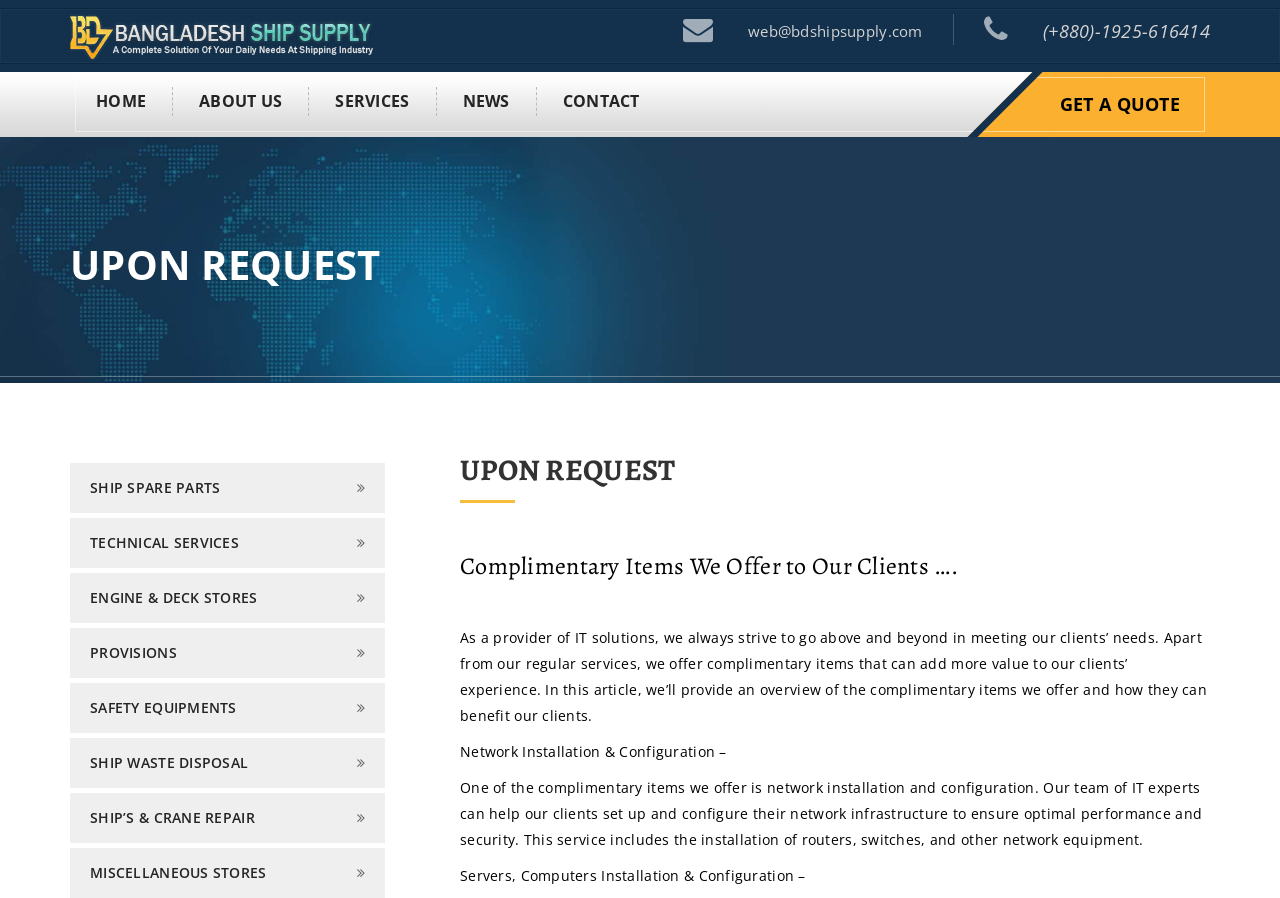Identify the bounding box coordinates of the element that should be clicked to fulfill this task: "View ship spare parts". The coordinates should be provided as four float numbers between 0 and 1, i.e., [left, top, right, bottom].

[0.055, 0.516, 0.301, 0.571]